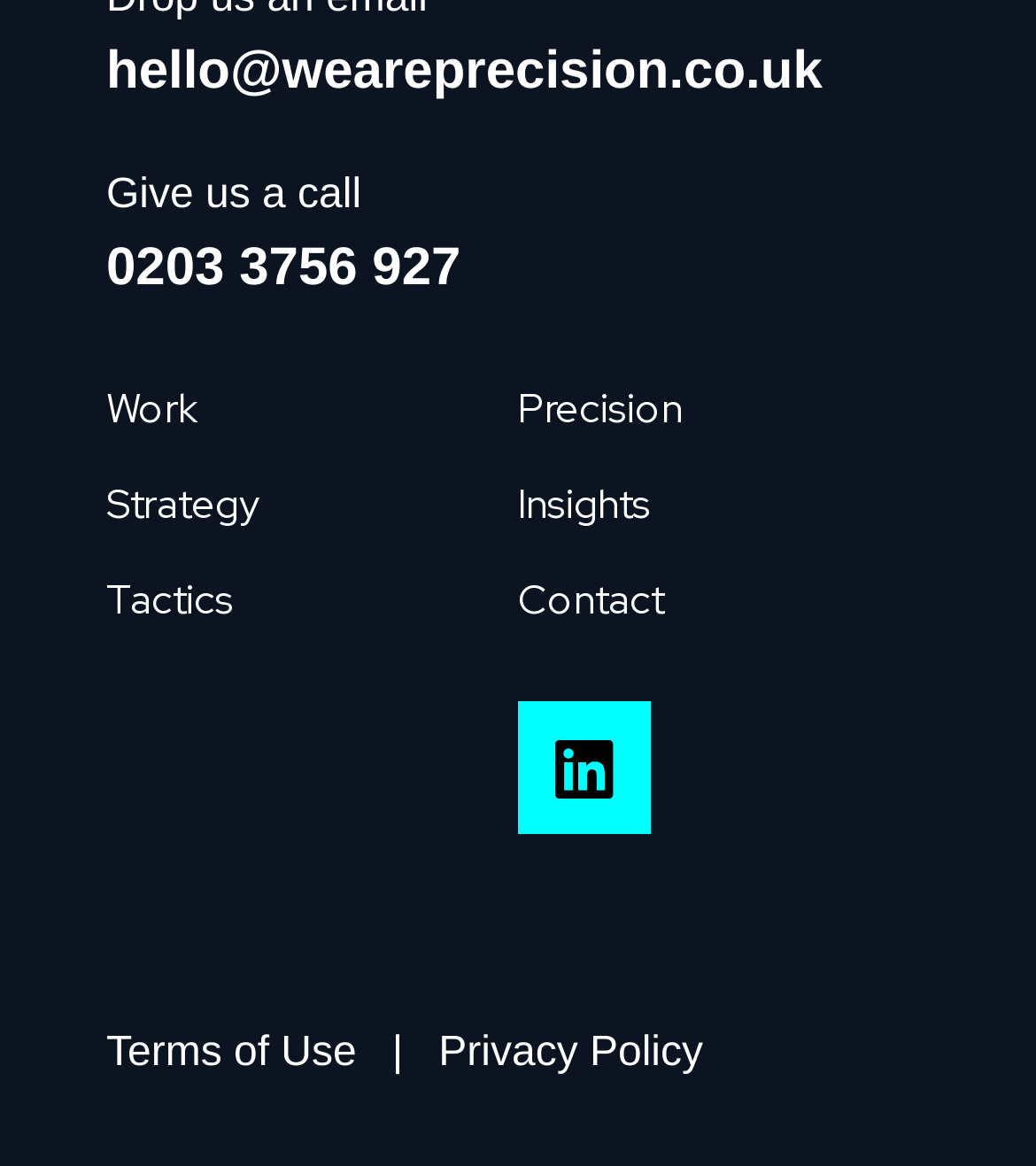Please answer the following question using a single word or phrase: 
What are the terms and policies available?

Terms of Use, Privacy Policy